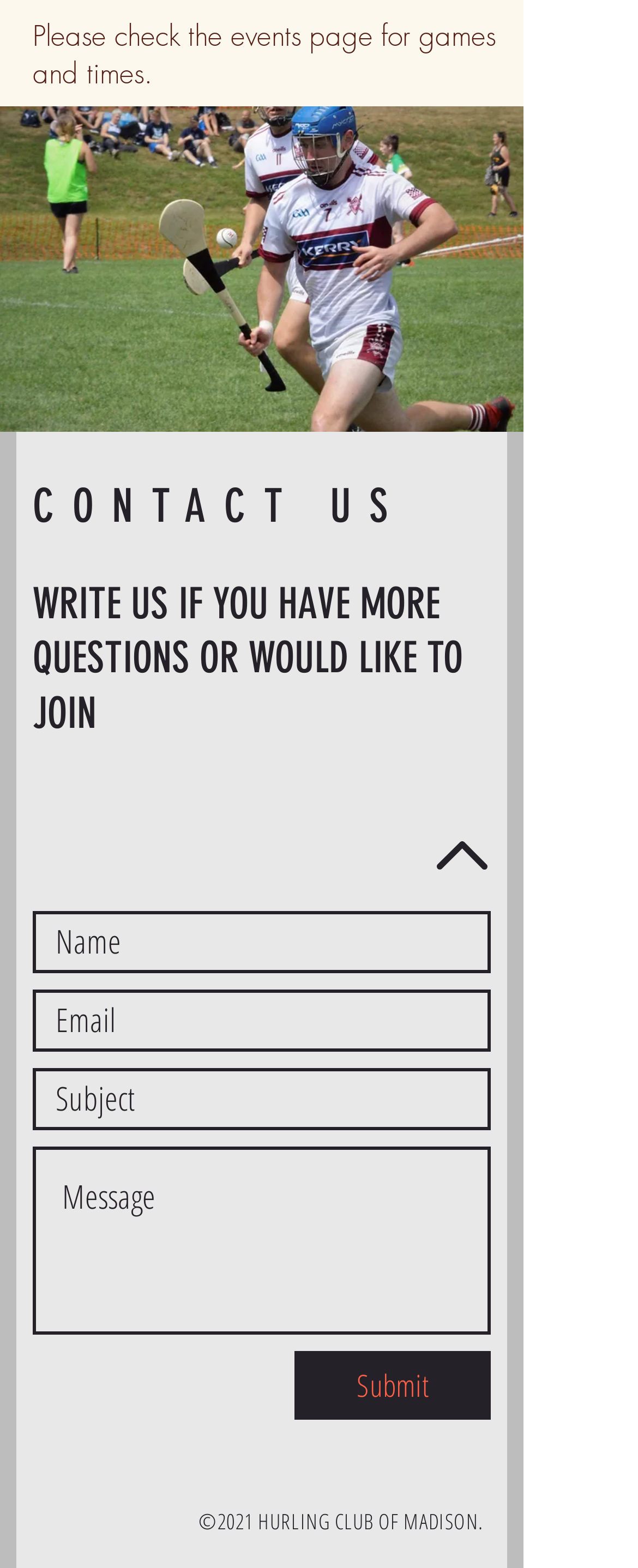What is displayed above the contact form?
Please provide a single word or phrase in response based on the screenshot.

Image and text